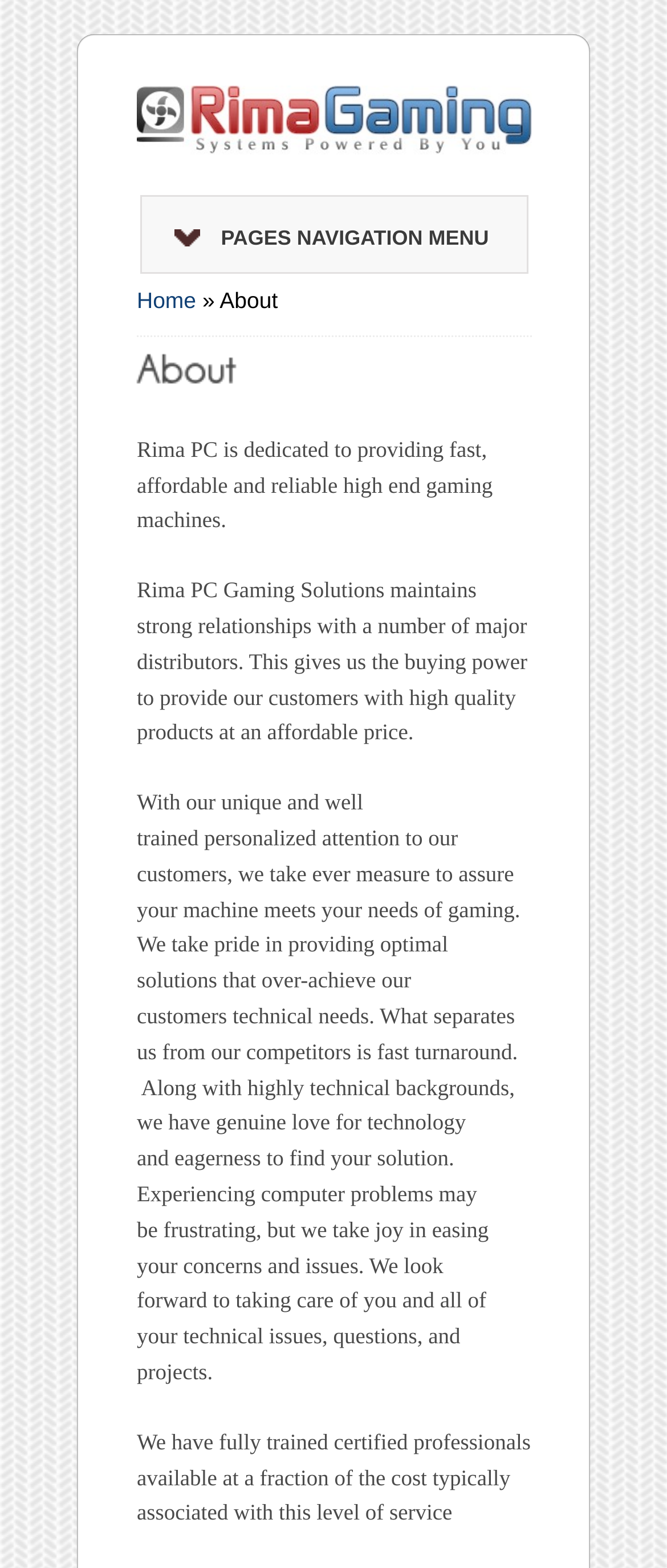For the given element description Home, determine the bounding box coordinates of the UI element. The coordinates should follow the format (top-left x, top-left y, bottom-right x, bottom-right y) and be within the range of 0 to 1.

[0.205, 0.184, 0.294, 0.2]